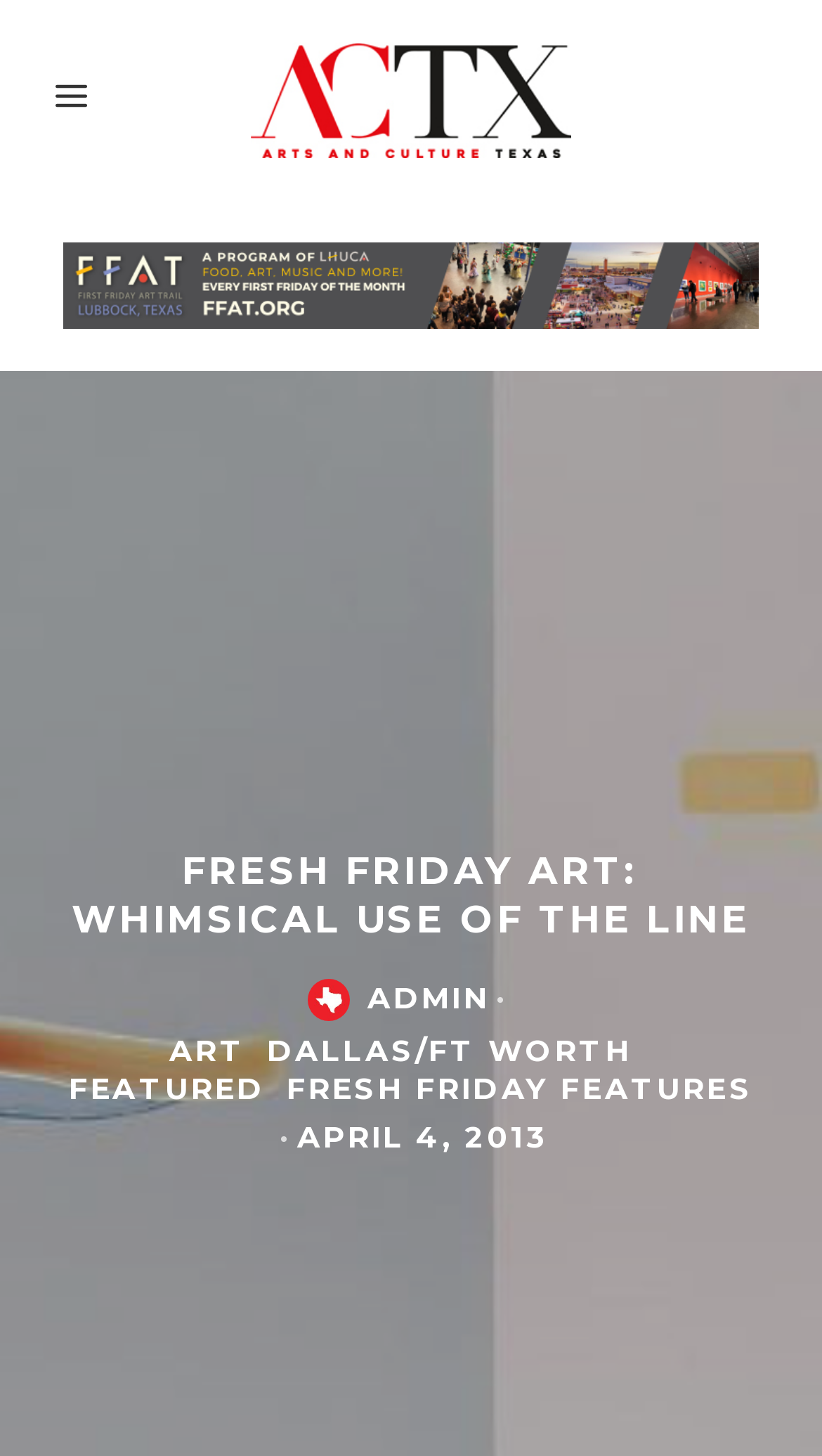What is the primary heading on this webpage?

FRESH FRIDAY ART: WHIMSICAL USE OF THE LINE